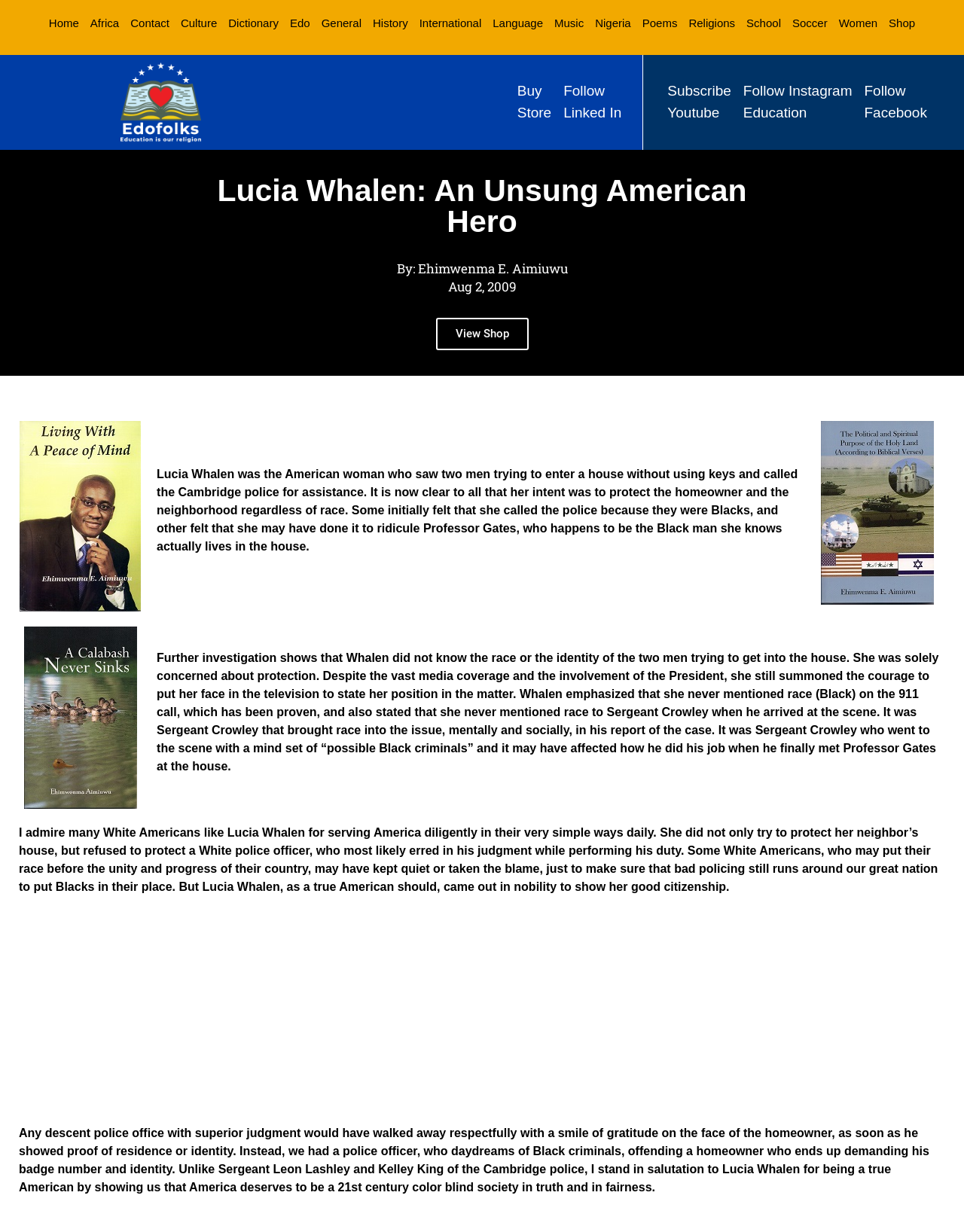Give a short answer using one word or phrase for the question:
What is the name of the American woman in the article?

Lucia Whalen